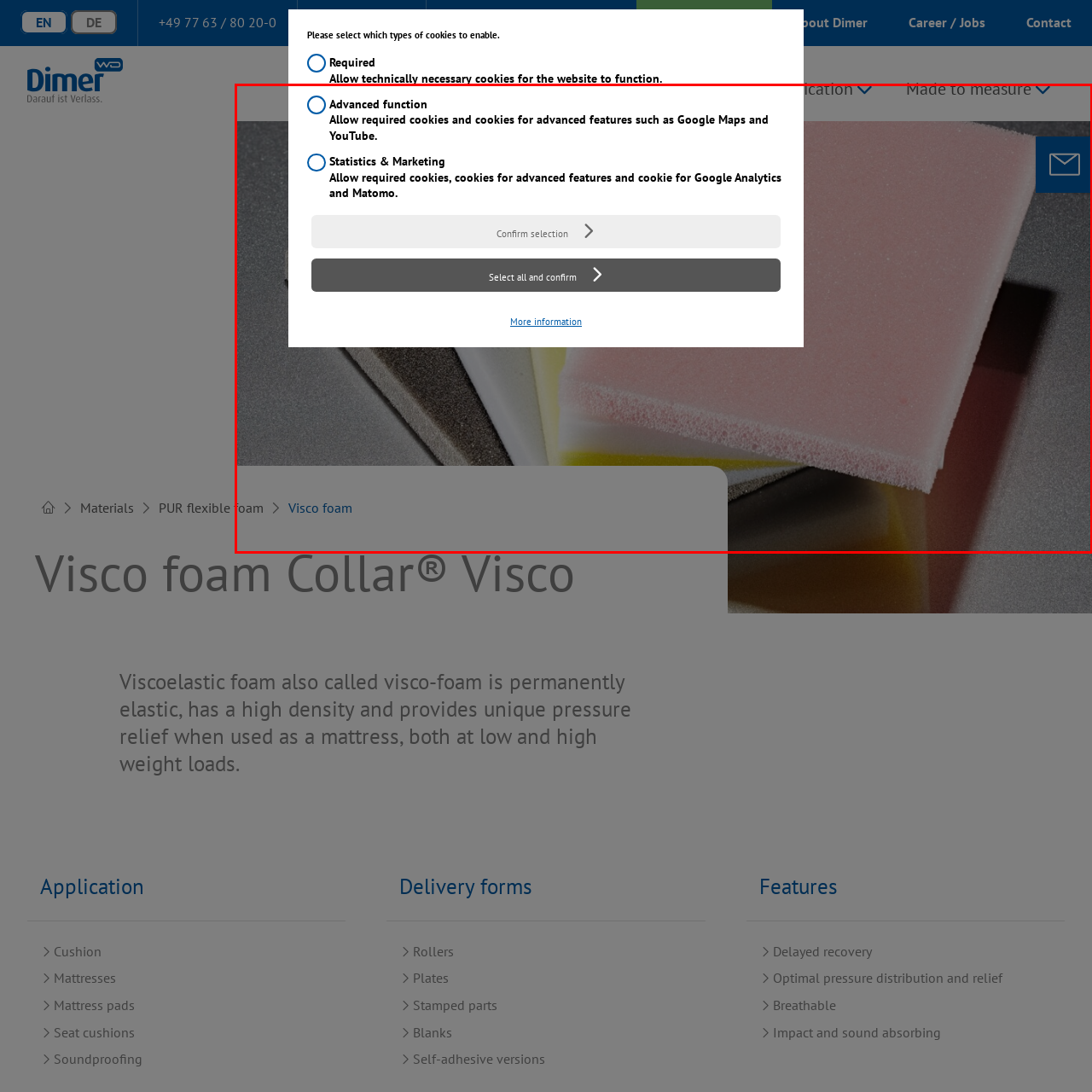Examine the image inside the red bounding box and deliver a thorough answer to the question that follows, drawing information from the image: What is the color of the visco foam piece in the foreground?

The caption specifically mentions that a pink piece of visco foam is visible in the foreground, exemplifying its high density and elastic qualities.